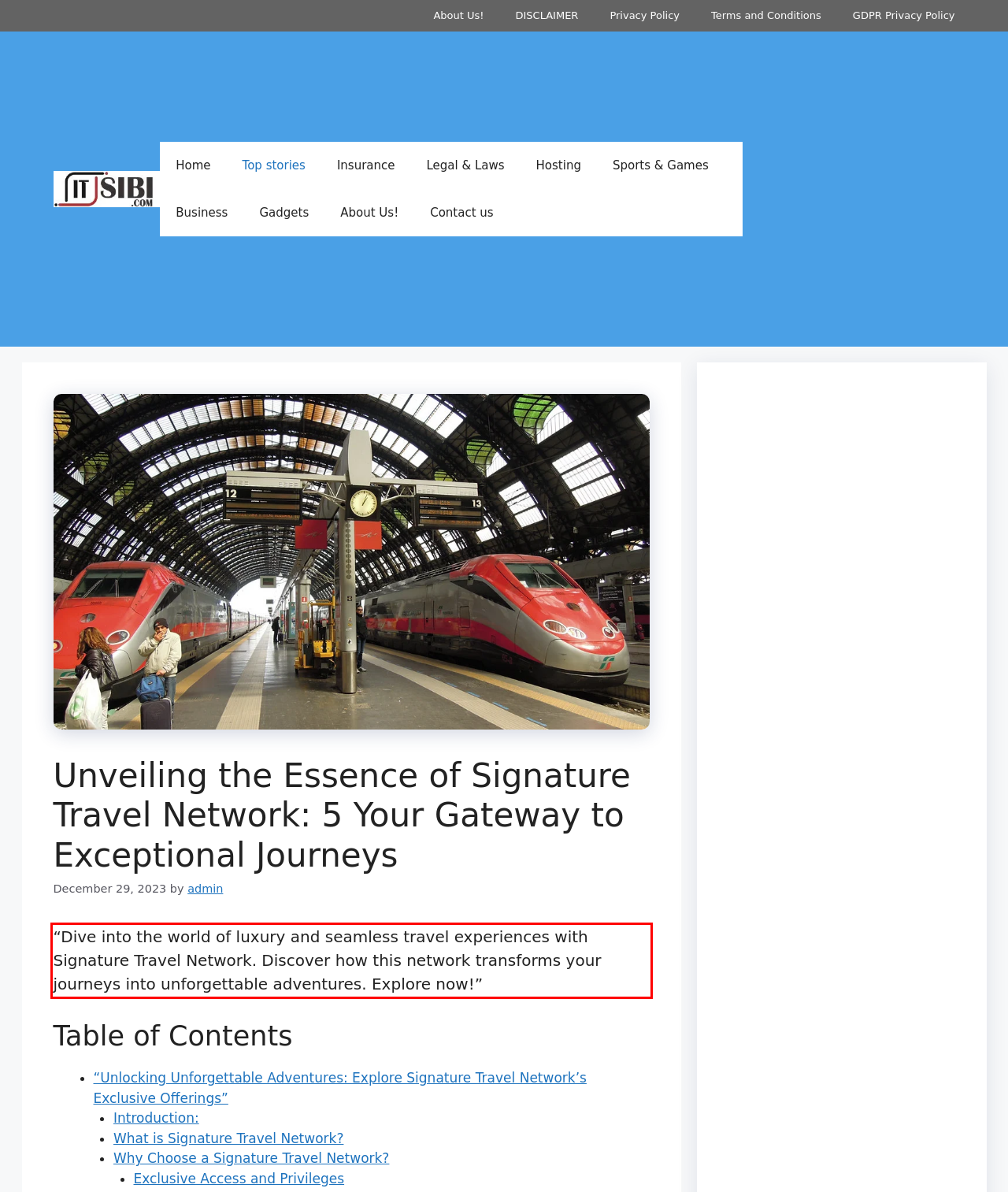Given a webpage screenshot with a red bounding box, perform OCR to read and deliver the text enclosed by the red bounding box.

“Dive into the world of luxury and seamless travel experiences with Signature Travel Network. Discover how this network transforms your journeys into unforgettable adventures. Explore now!”